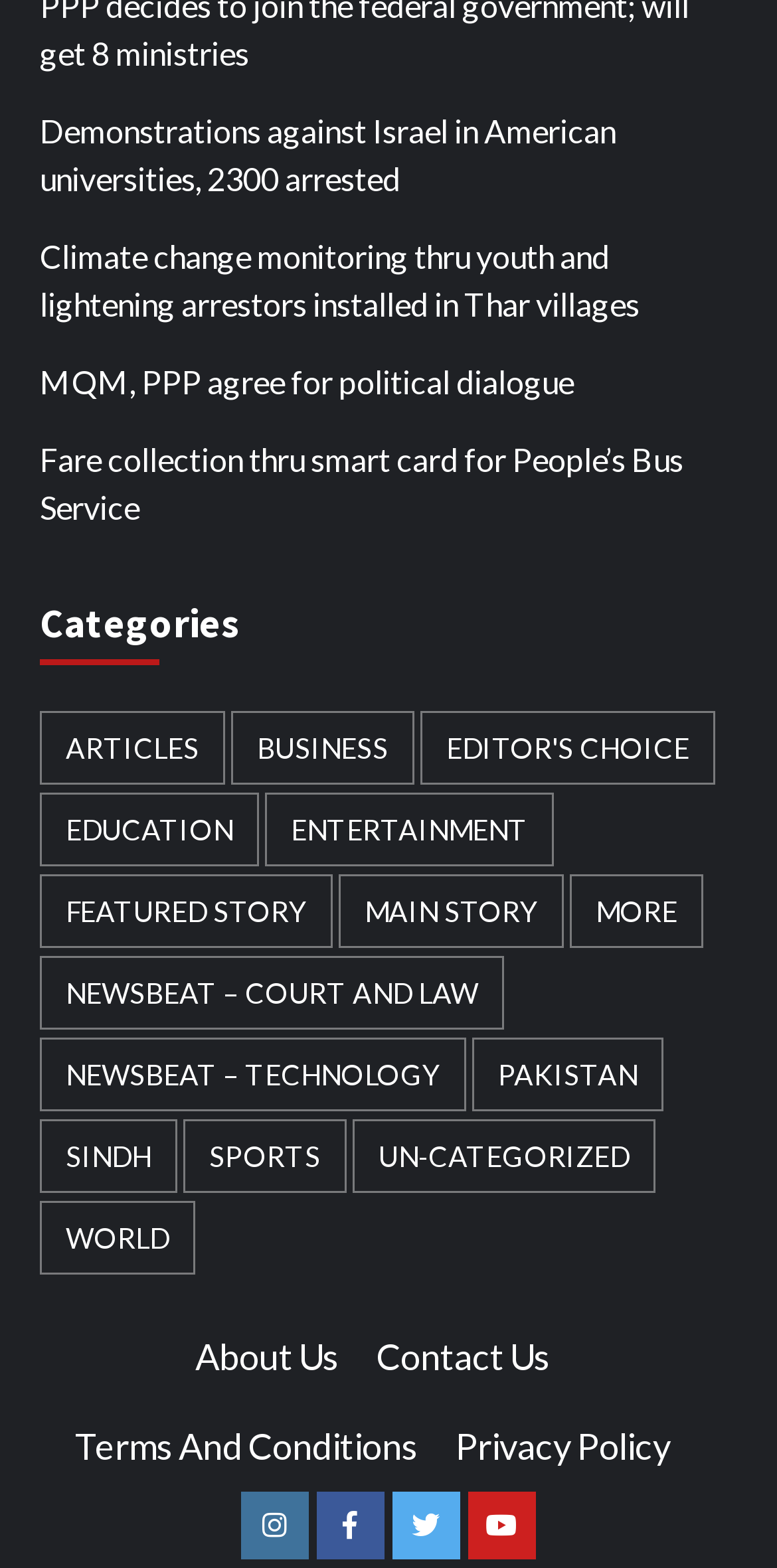Locate the bounding box coordinates of the element's region that should be clicked to carry out the following instruction: "Read news about Pakistan". The coordinates need to be four float numbers between 0 and 1, i.e., [left, top, right, bottom].

[0.608, 0.662, 0.854, 0.709]